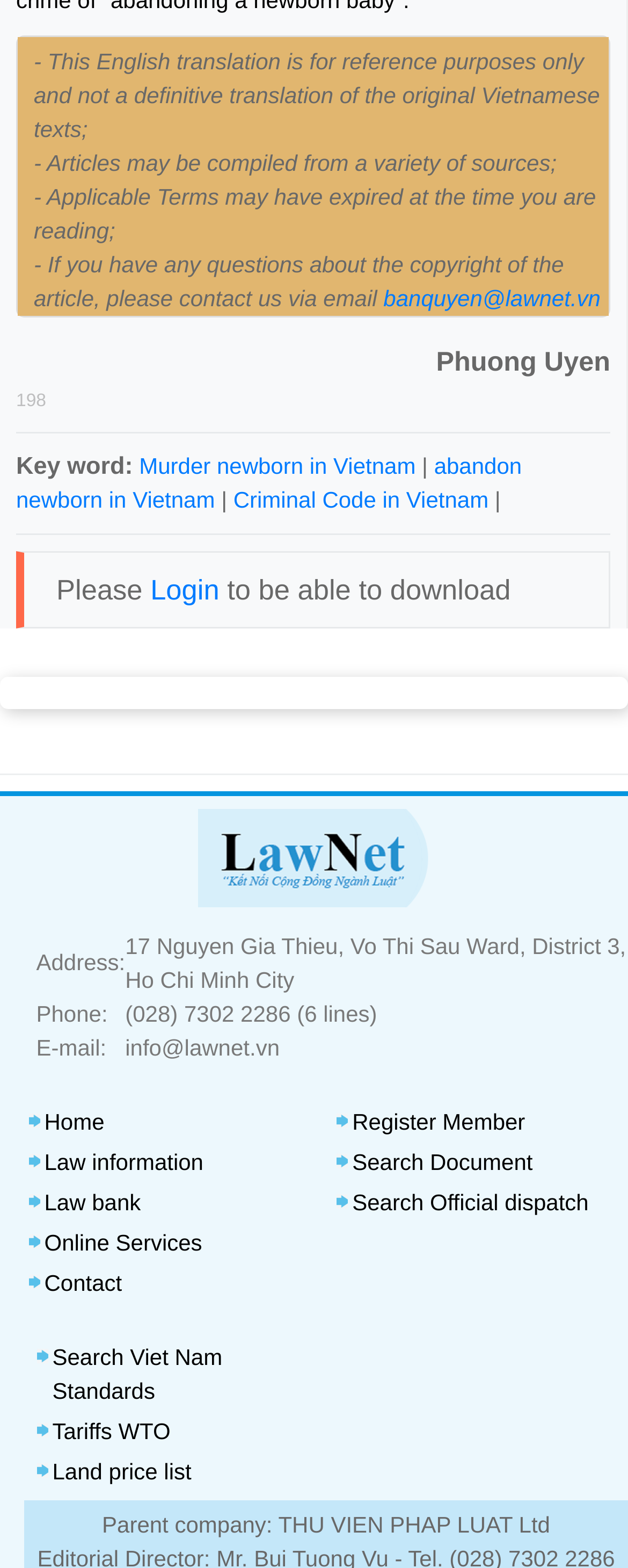Locate the bounding box of the UI element described by: "Murder newborn in Vietnam" in the given webpage screenshot.

[0.222, 0.289, 0.662, 0.305]